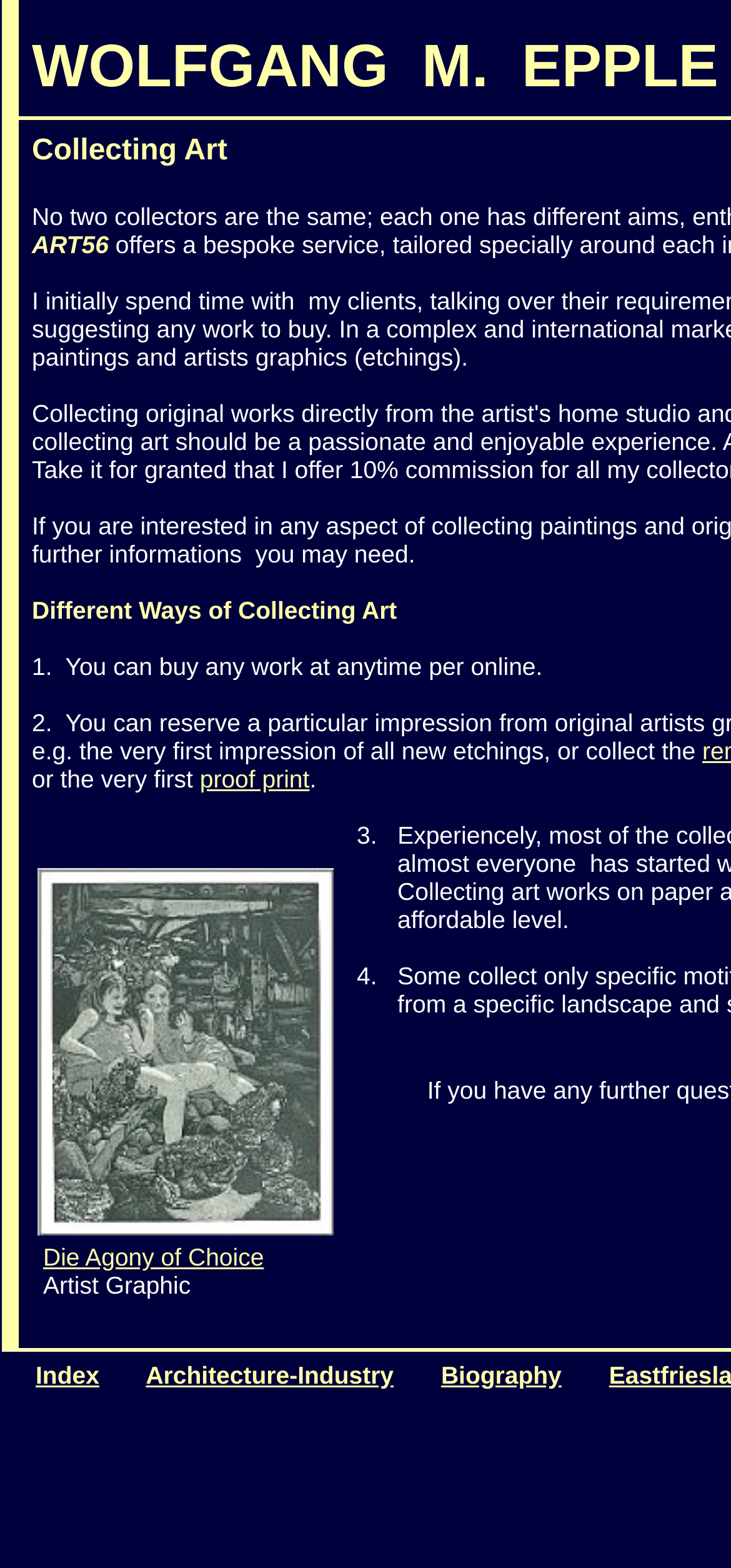Find the bounding box coordinates for the UI element whose description is: "Die Agony of Choice". The coordinates should be four float numbers between 0 and 1, in the format [left, top, right, bottom].

[0.059, 0.792, 0.361, 0.812]